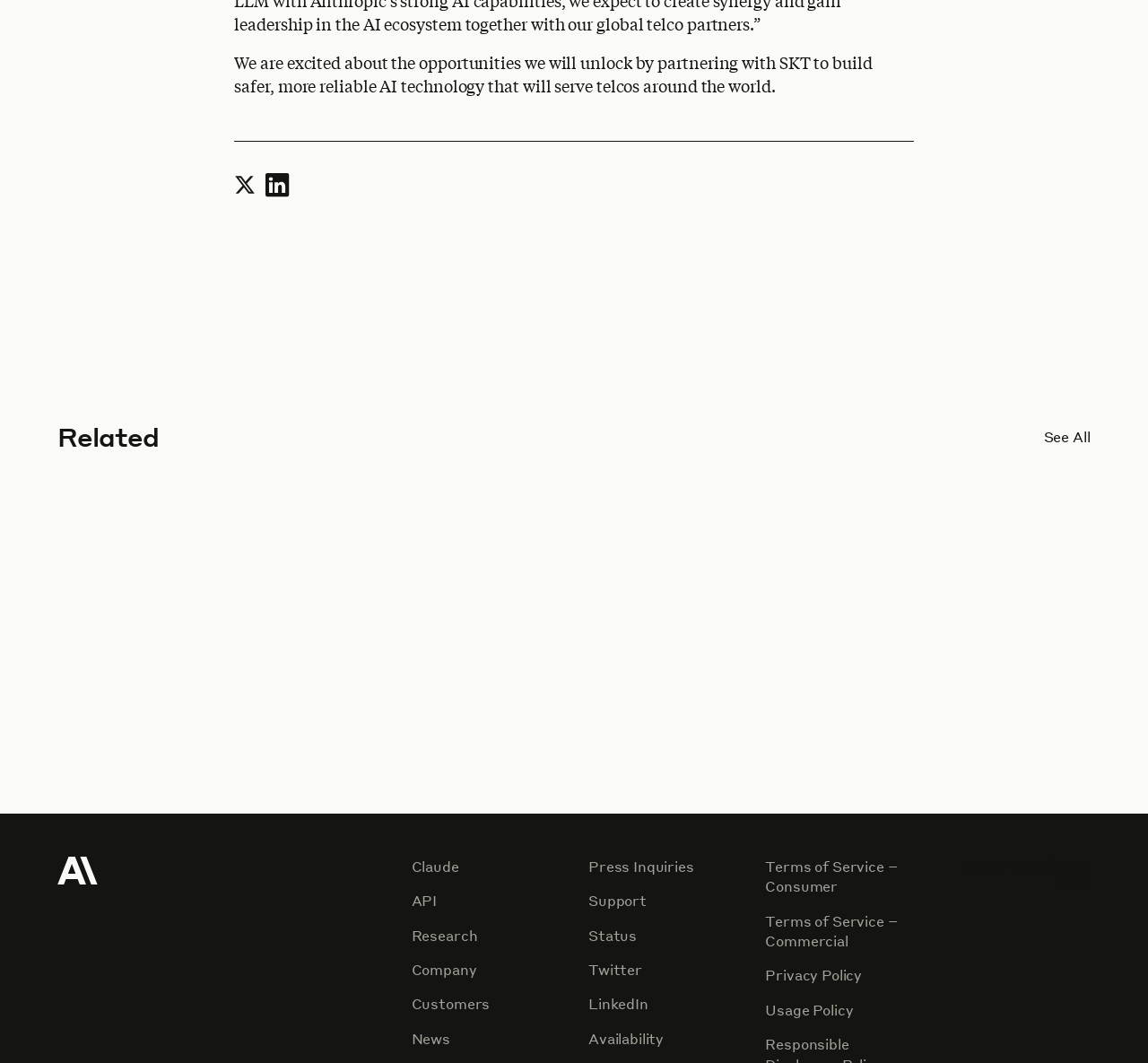Please identify the bounding box coordinates of the area I need to click to accomplish the following instruction: "Read the case study about Brian Impact Foundation".

[0.05, 0.493, 0.333, 0.711]